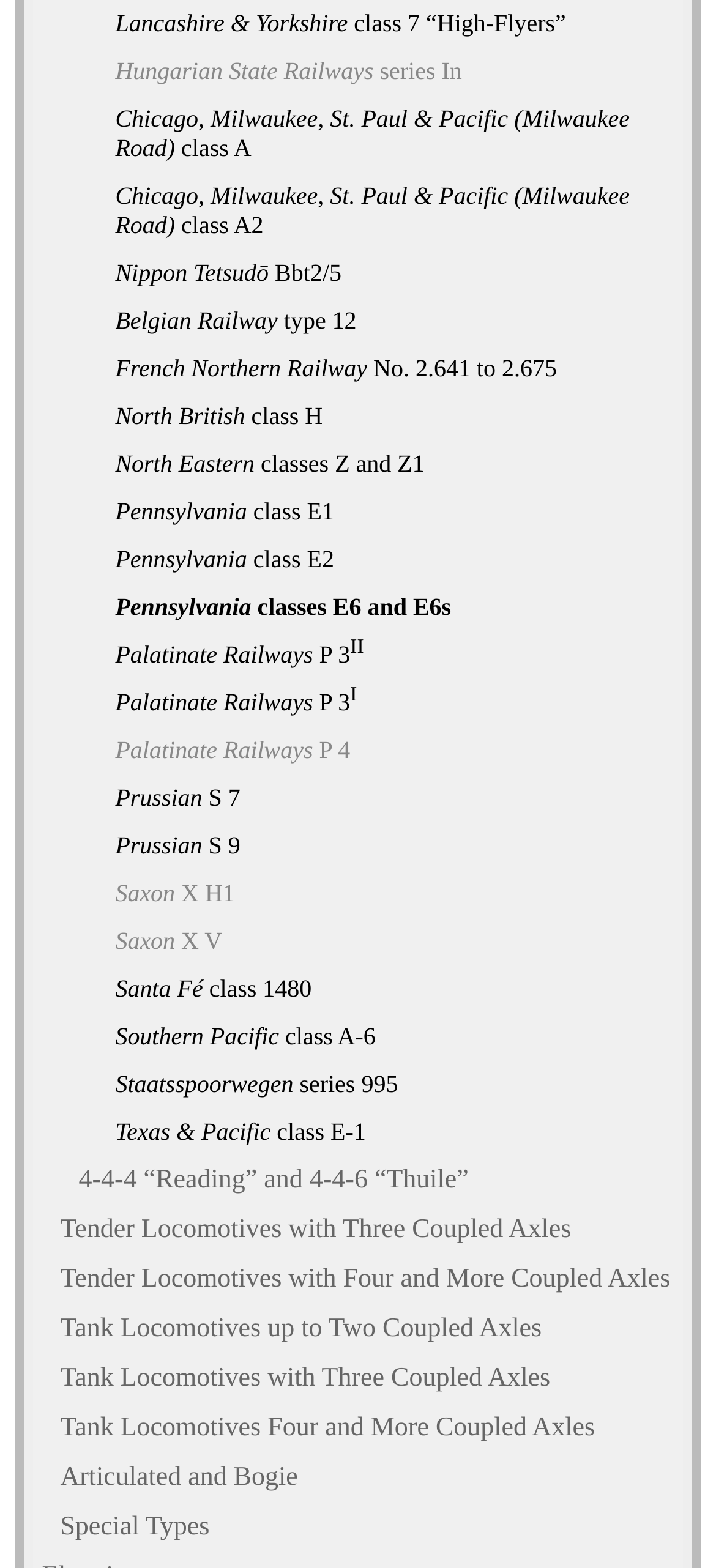Identify the bounding box coordinates of the element to click to follow this instruction: 'Visit Hungarian State Railways series In page'. Ensure the coordinates are four float values between 0 and 1, provided as [left, top, right, bottom].

[0.148, 0.031, 0.954, 0.061]